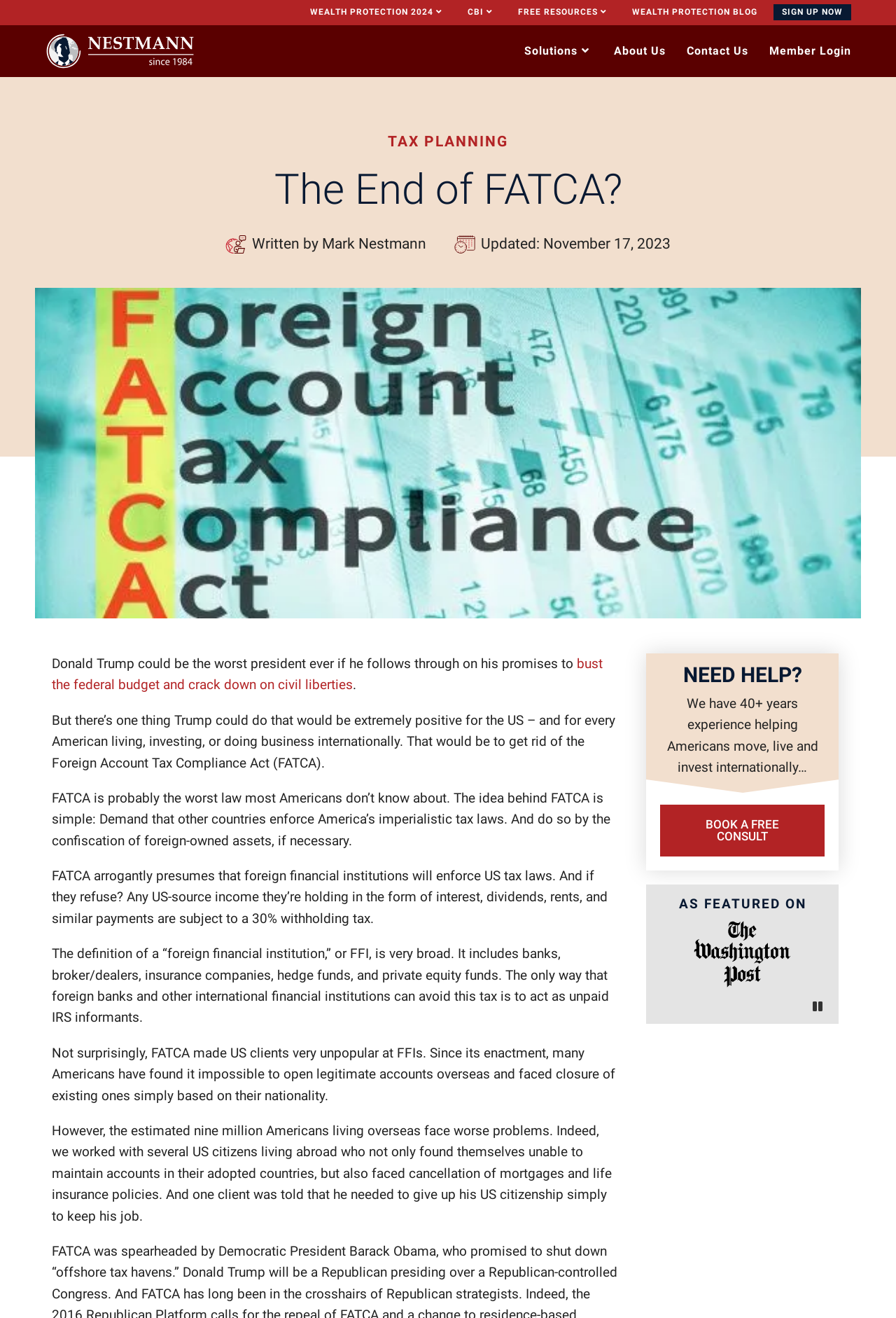Identify the main heading of the webpage and provide its text content.

The End of FATCA?